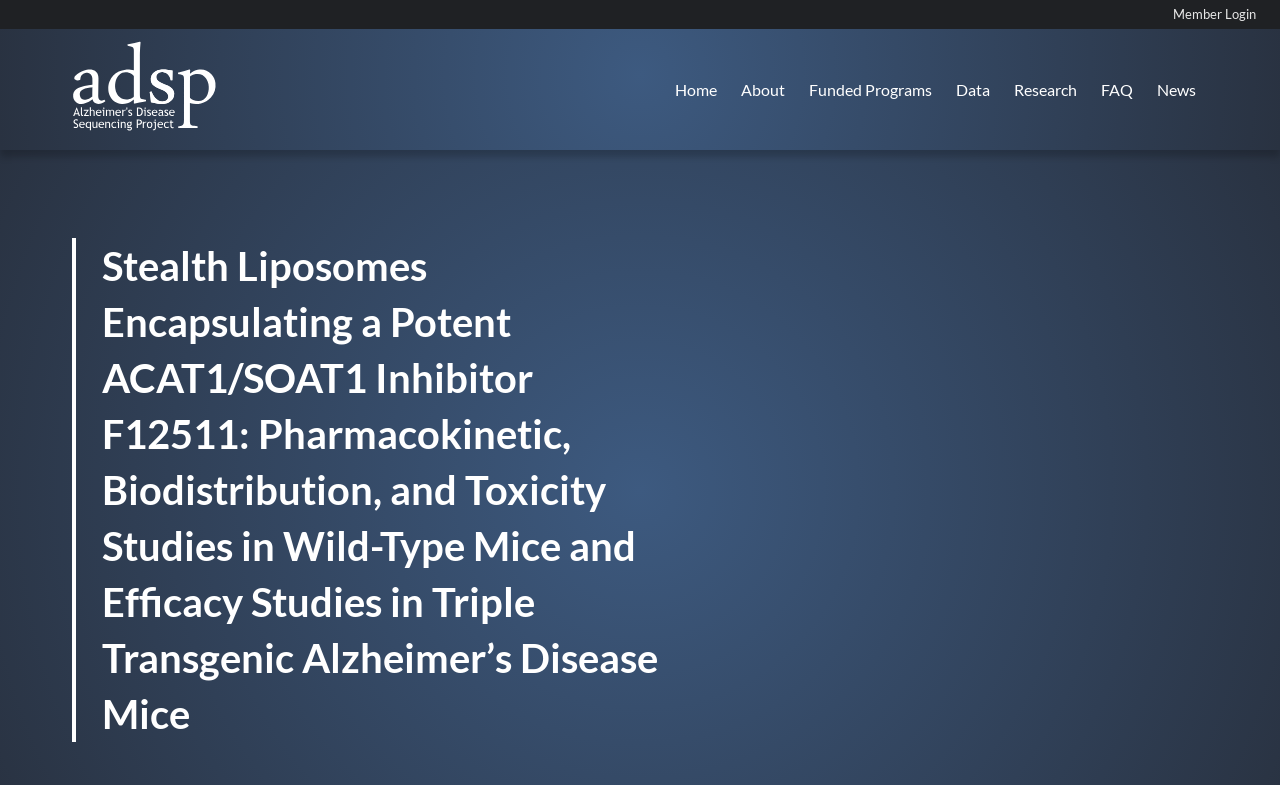Create a detailed narrative of the webpage’s visual and textual elements.

The webpage appears to be a research article or study page, with a focus on Stealth Liposomes and their application in Alzheimer's disease research. 

At the top of the page, there is a navigation menu with a "Member Login" link positioned at the top right corner. Below this, there is a small image or logo on the top left side, accompanied by a link to "ADSP". 

The main navigation menu is located in the middle of the top section, with links to "Home", "About", "Funded Programs", "Data", "Research", and "FAQ" arranged horizontally from left to right. The "News" link is positioned at the far right end of this menu.

The main content of the page is headed by a title that matches the meta description, "Stealth Liposomes Encapsulating a Potent ACAT1/SOAT1 Inhibitor F12511: Pharmacokinetic, Biodistribution, and Toxicity Studies in Wild-Type Mice and Efficacy Studies in Triple Transgenic Alzheimer’s Disease Mice". This title is centered and takes up a significant portion of the page.